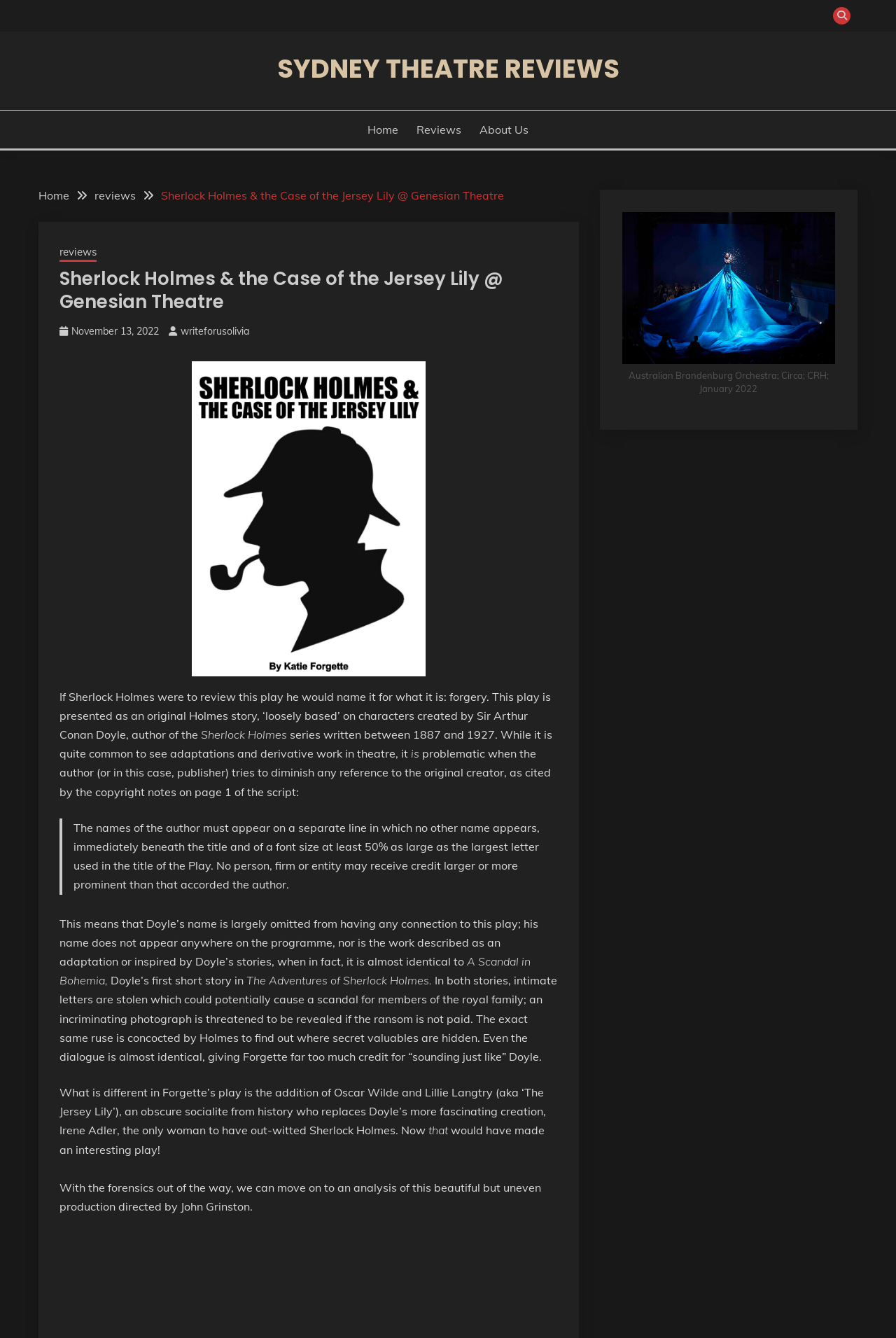Using the details in the image, give a detailed response to the question below:
Who is the author of the original Sherlock Holmes stories?

I found the answer by reading the text, which mentions that the play is 'loosely based' on characters created by Sir Arthur Conan Doyle. This implies that Doyle is the original author of the Sherlock Holmes stories.